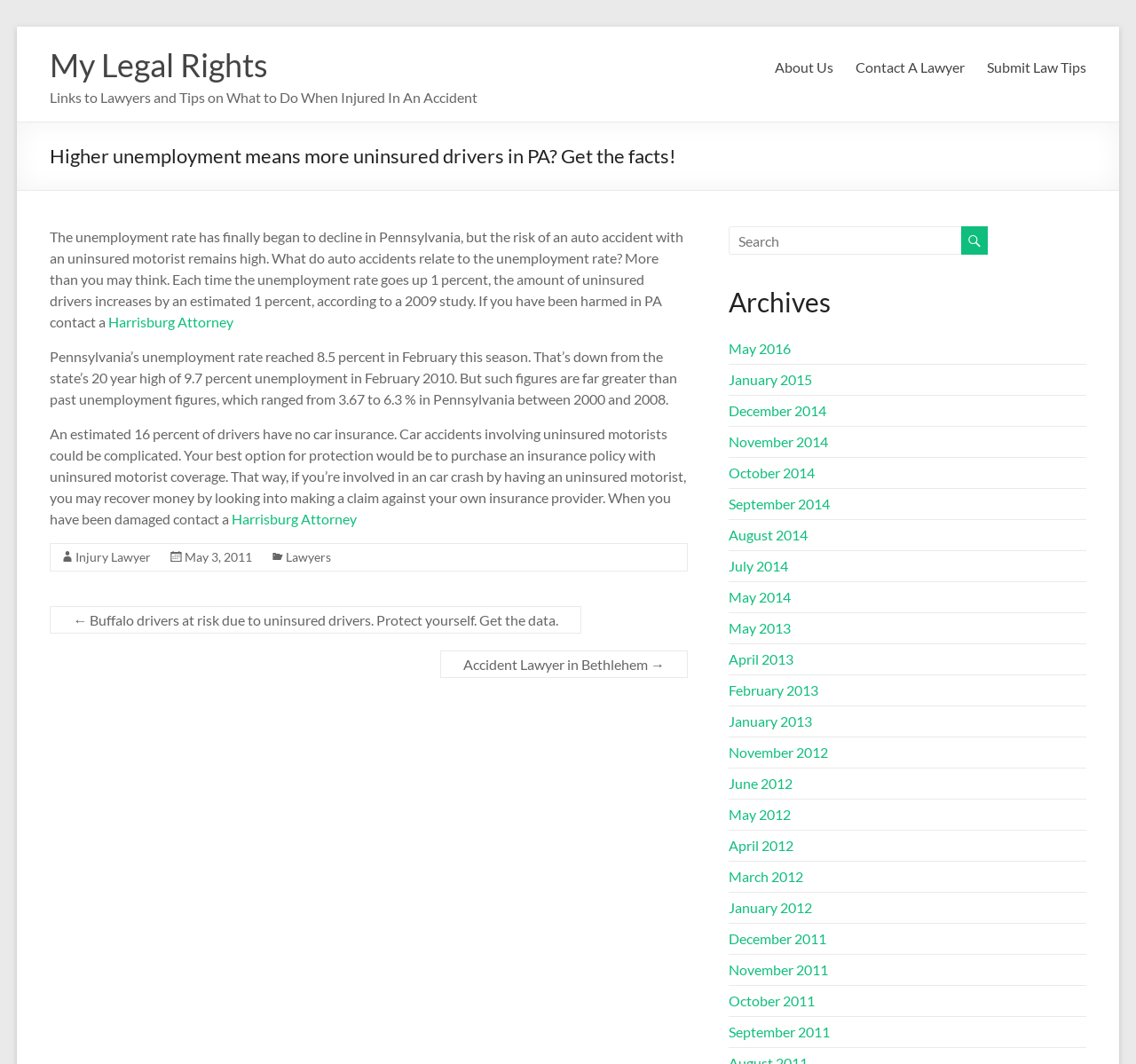Determine the bounding box coordinates for the clickable element required to fulfill the instruction: "Go to 'Accident Lawyer in Bethlehem'". Provide the coordinates as four float numbers between 0 and 1, i.e., [left, top, right, bottom].

[0.388, 0.611, 0.606, 0.637]